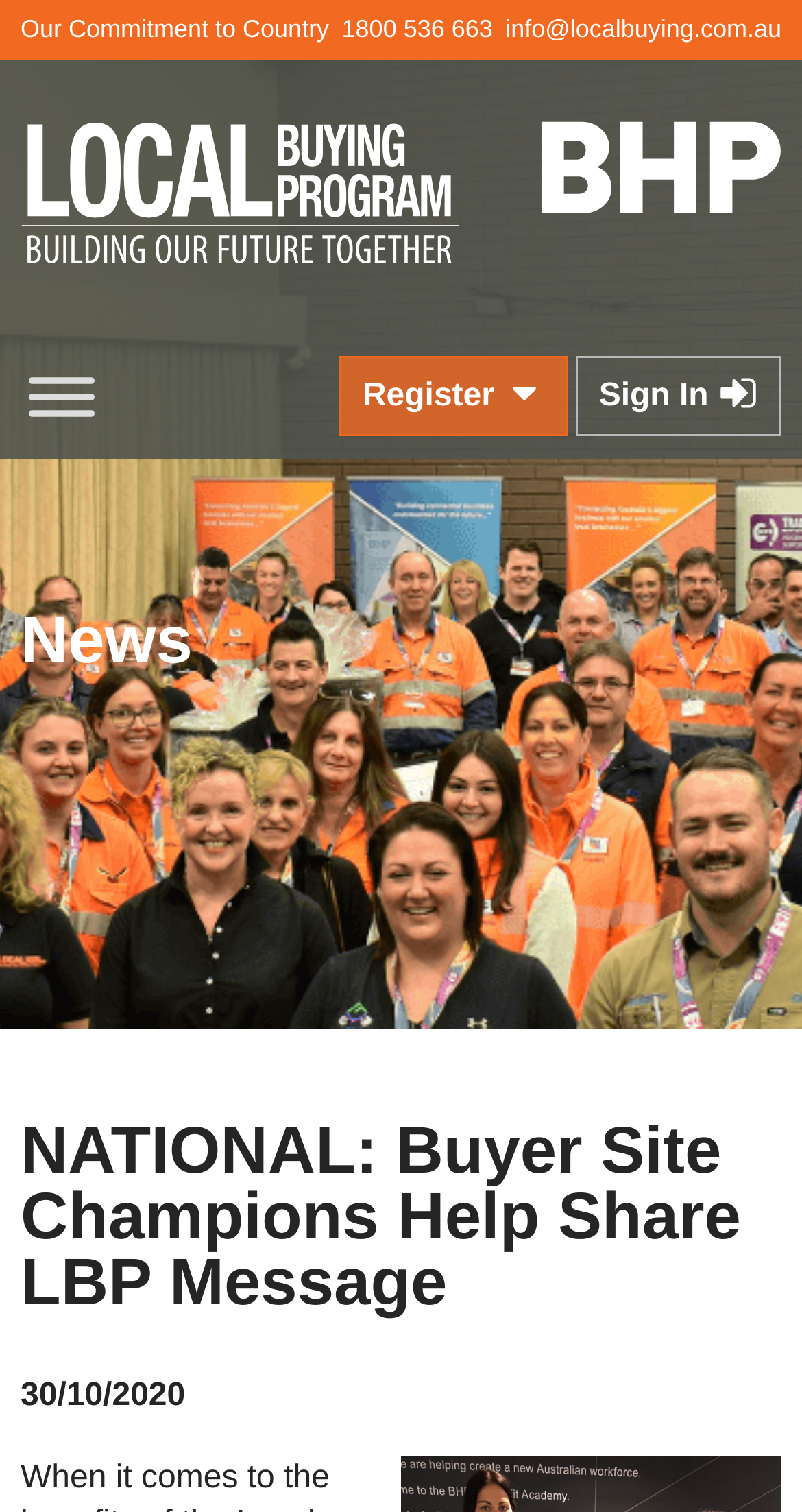Provide a brief response to the question using a single word or phrase: 
What is the logo on the top left?

Local Buying Program logo